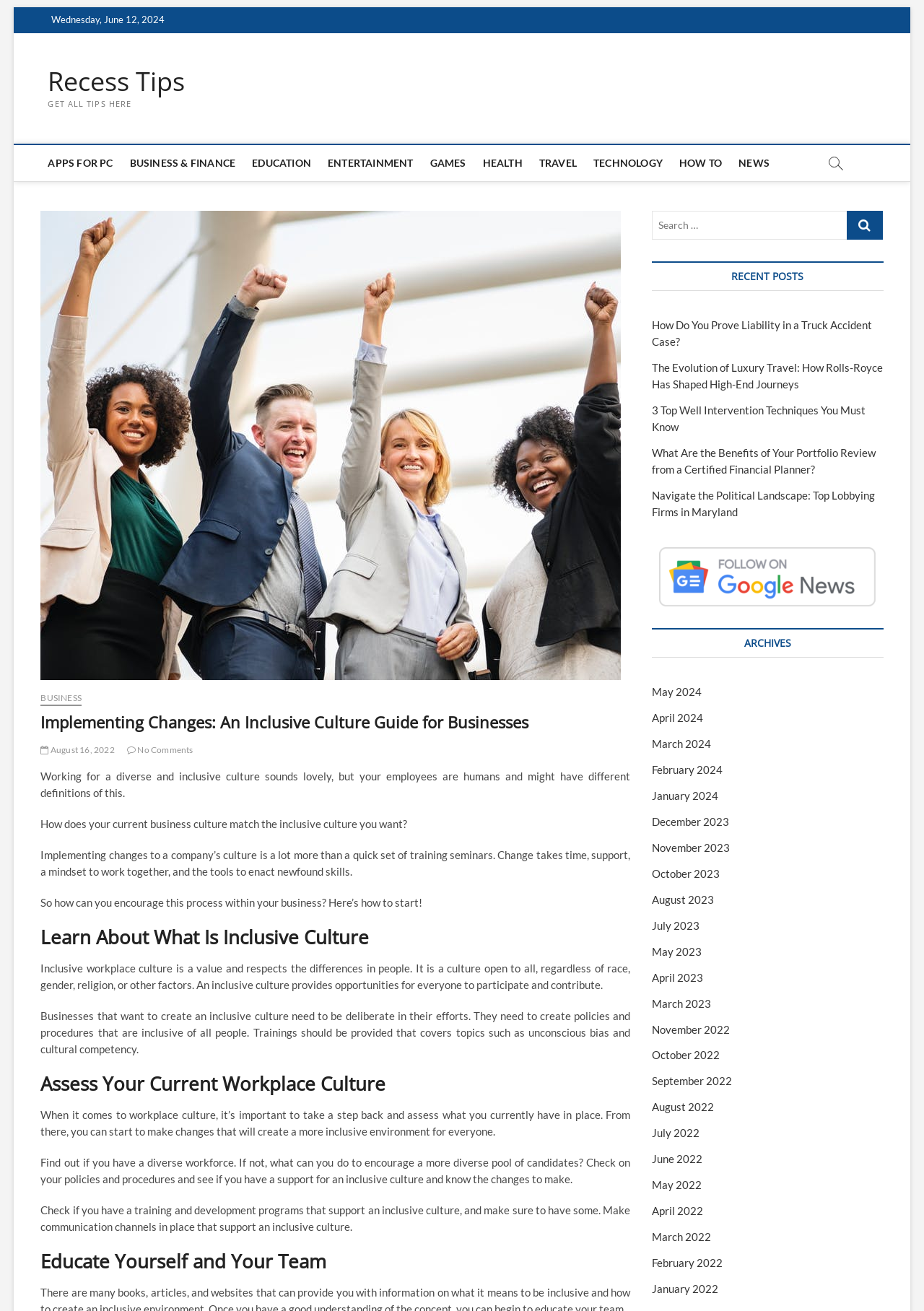What is the search box placeholder text?
Ensure your answer is thorough and detailed.

I looked at the search box element and found that its placeholder text is 'Search …'.